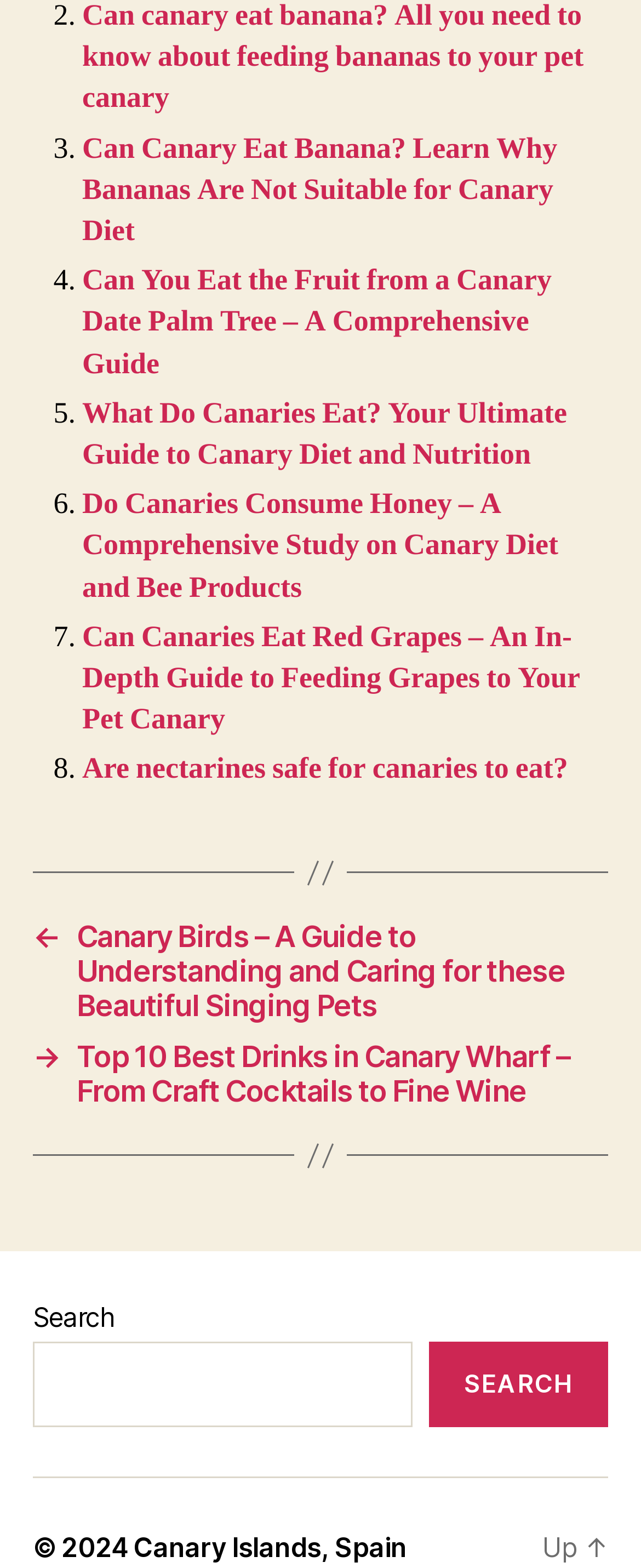Please give the bounding box coordinates of the area that should be clicked to fulfill the following instruction: "Click the up button". The coordinates should be in the format of four float numbers from 0 to 1, i.e., [left, top, right, bottom].

[0.846, 0.977, 0.949, 0.998]